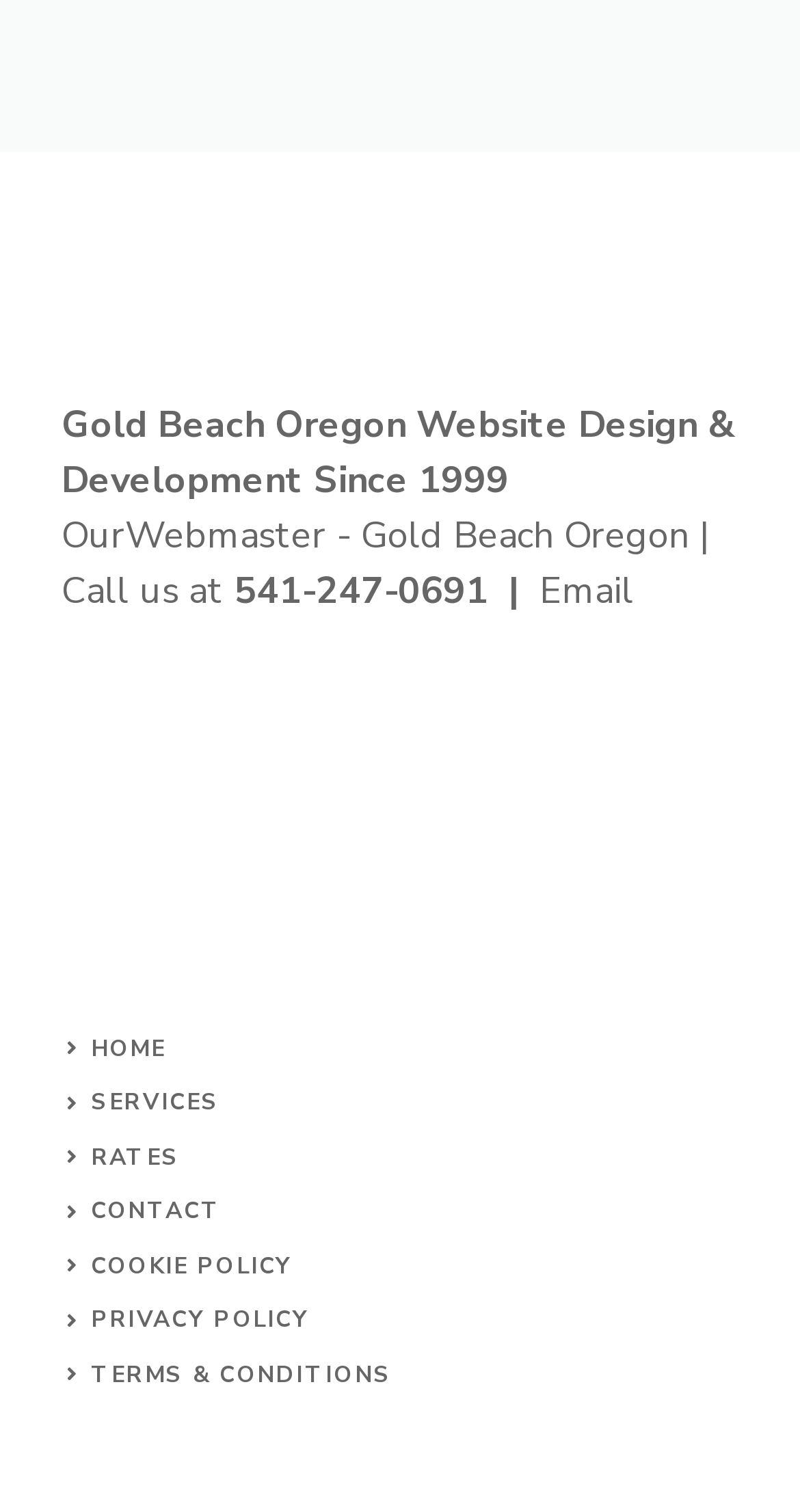Locate the bounding box coordinates of the UI element described by: "Terms & Conditions". The bounding box coordinates should consist of four float numbers between 0 and 1, i.e., [left, top, right, bottom].

[0.114, 0.899, 0.49, 0.919]